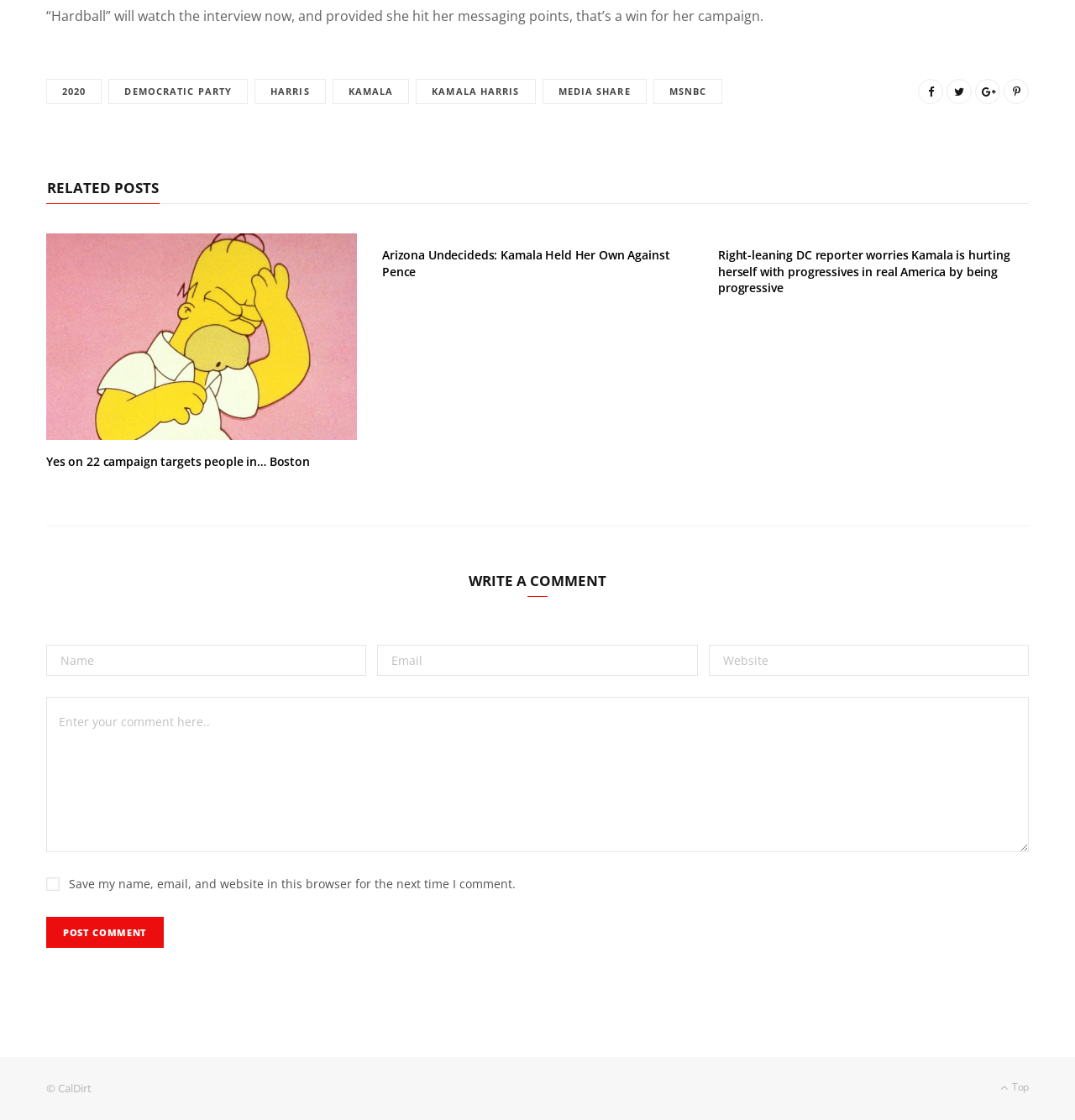Using the format (top-left x, top-left y, bottom-right x, bottom-right y), provide the bounding box coordinates for the described UI element. All values should be floating point numbers between 0 and 1: name="comment" placeholder="Enter your comment here.."

[0.043, 0.622, 0.957, 0.761]